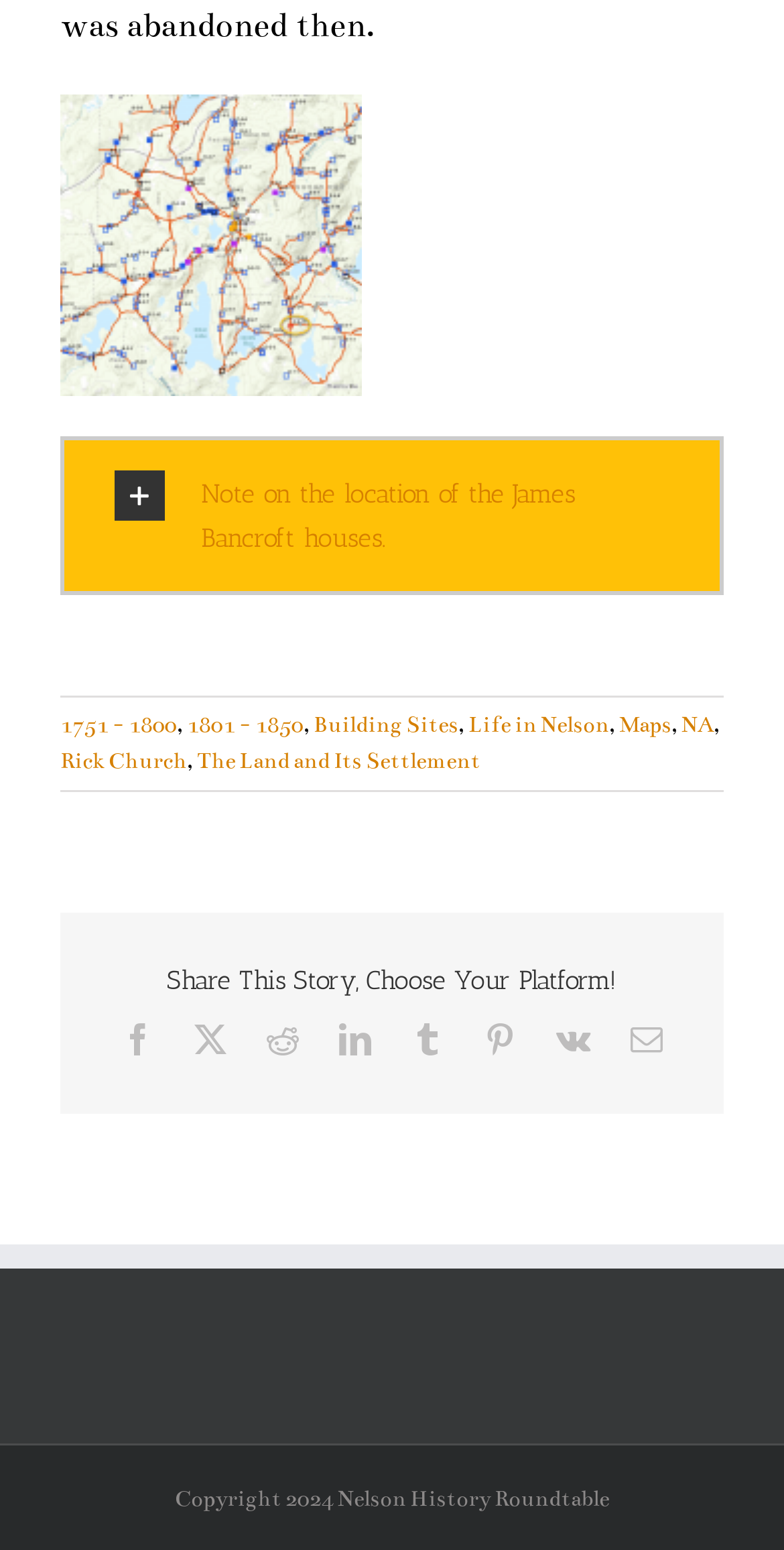Please determine the bounding box coordinates for the UI element described as: "Pinterest".

[0.617, 0.66, 0.658, 0.68]